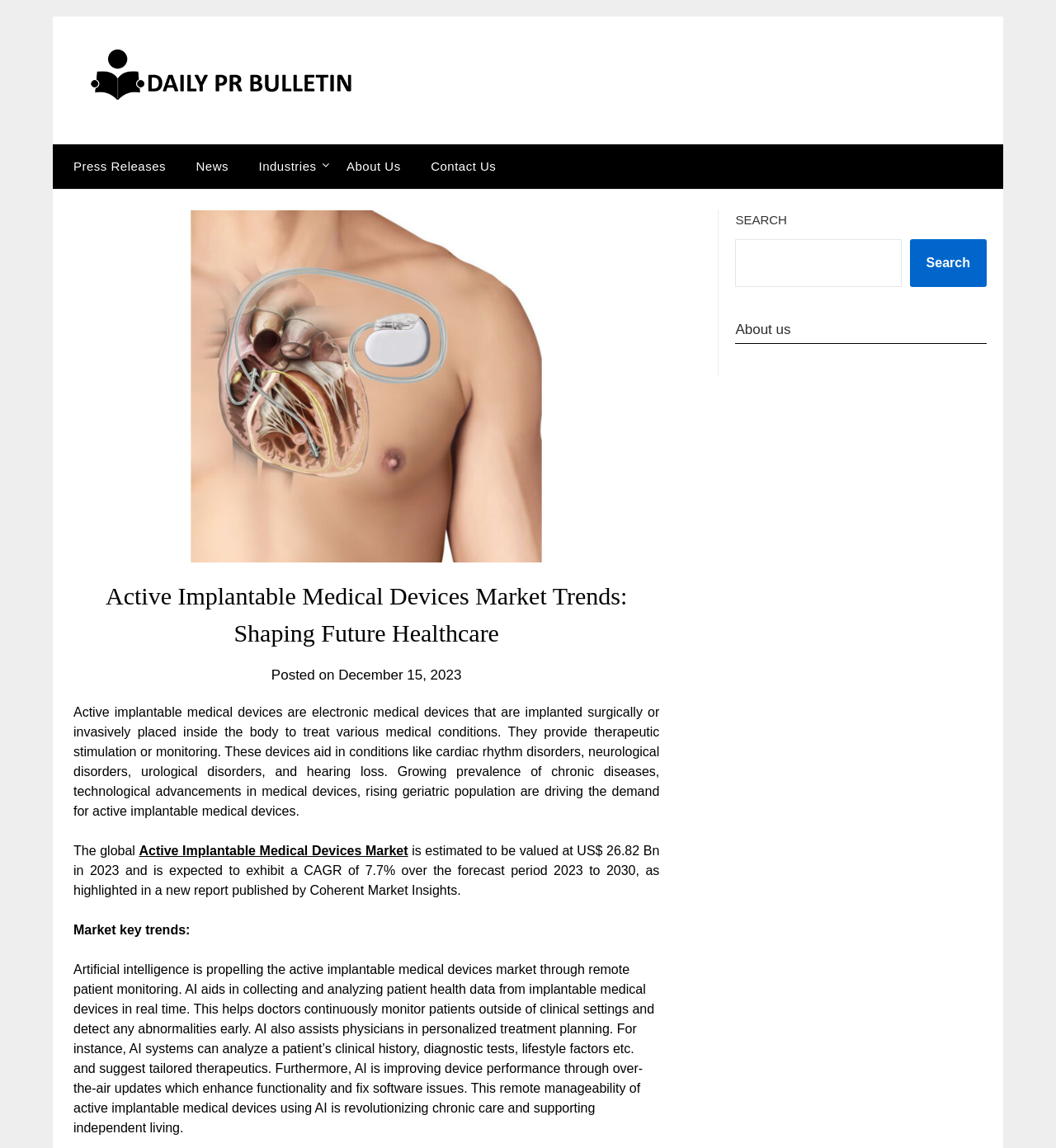What are active implantable medical devices used for?
Using the image as a reference, answer the question with a short word or phrase.

Treating medical conditions